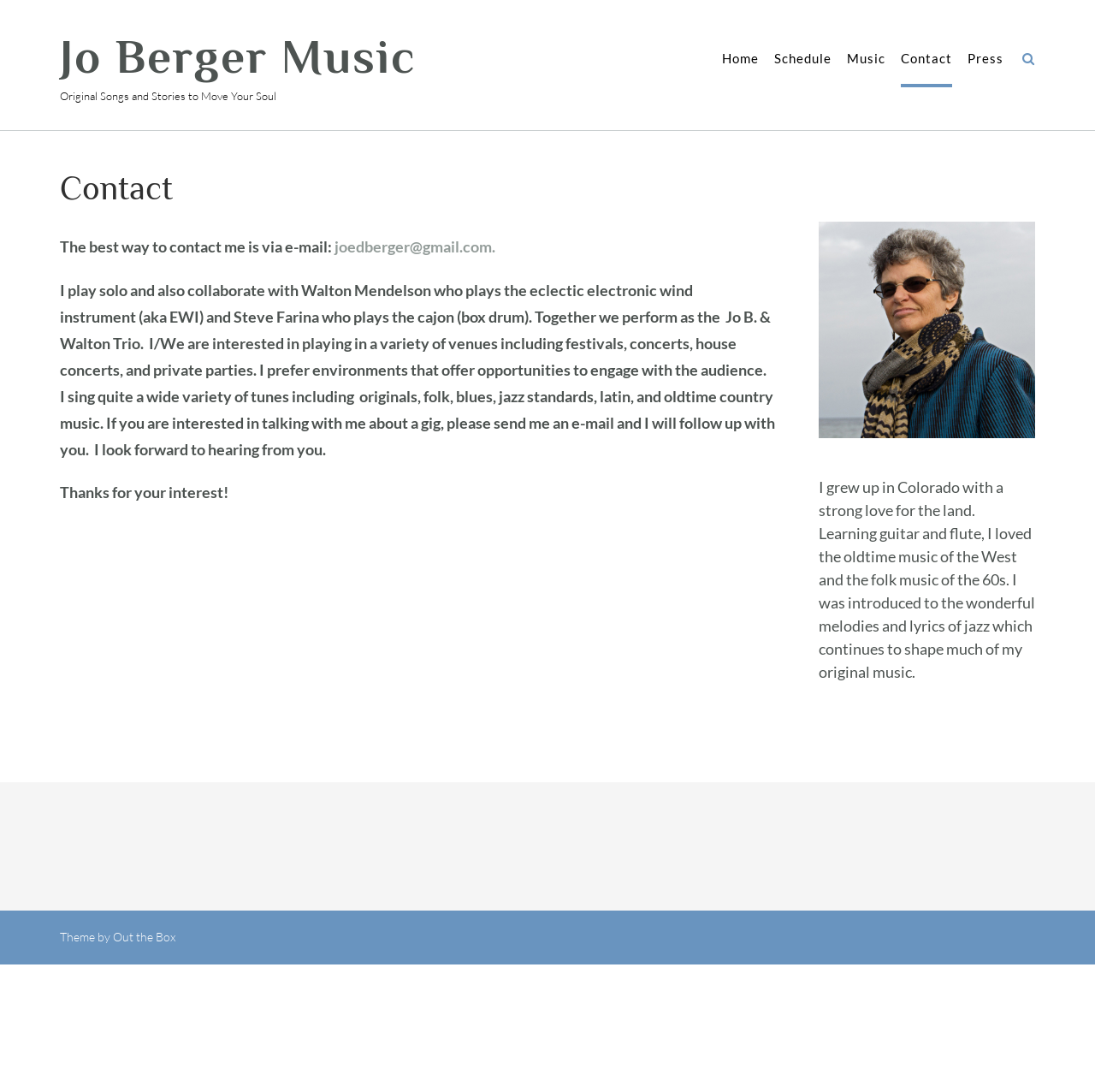Bounding box coordinates are to be given in the format (top-left x, top-left y, bottom-right x, bottom-right y). All values must be floating point numbers between 0 and 1. Provide the bounding box coordinate for the UI element described as: Out the Box

[0.103, 0.851, 0.16, 0.865]